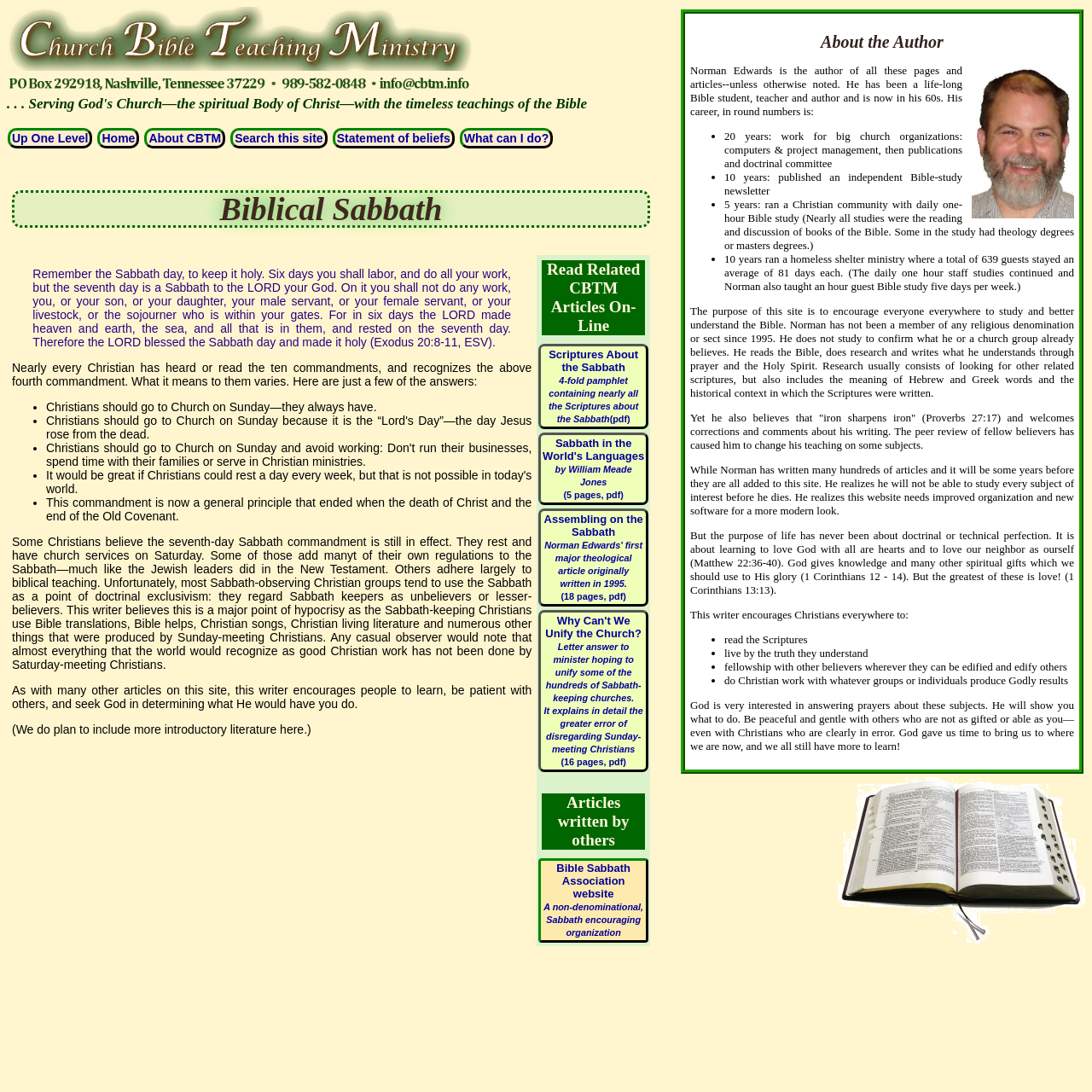Please identify the coordinates of the bounding box for the clickable region that will accomplish this instruction: "Click the 'Home' link".

[0.089, 0.117, 0.128, 0.136]